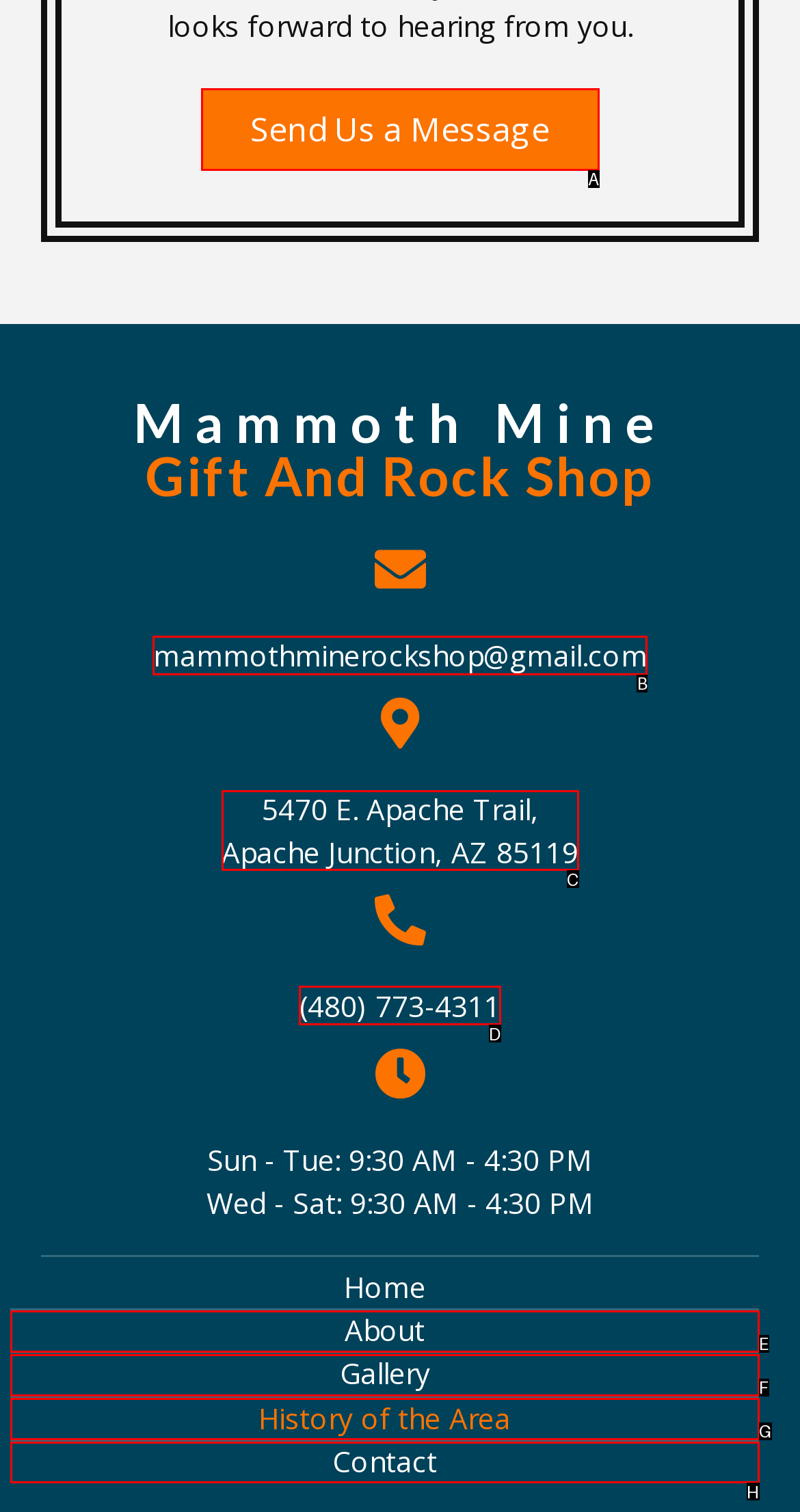Identify the HTML element you need to click to achieve the task: Call the shop. Respond with the corresponding letter of the option.

D